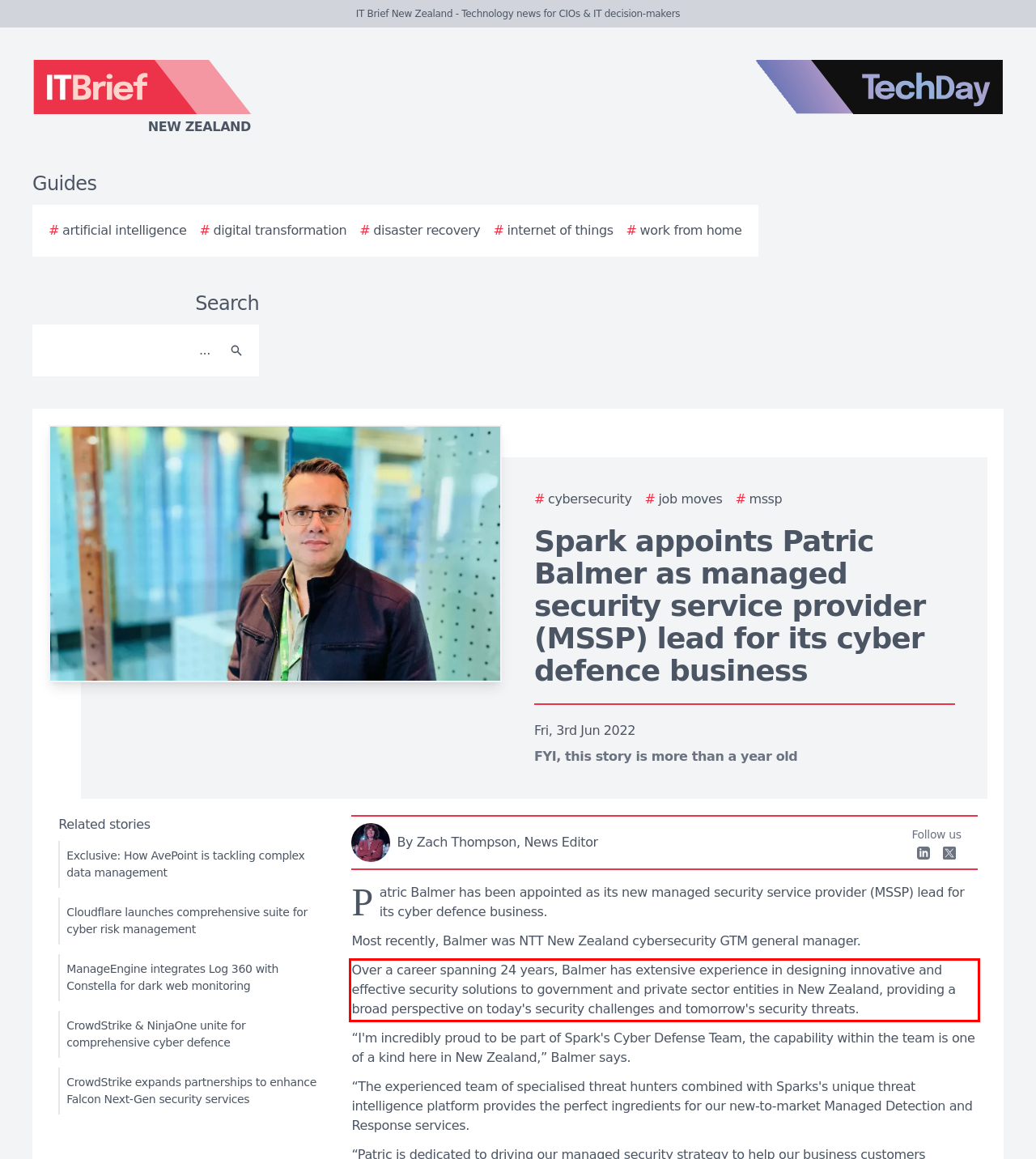Please perform OCR on the UI element surrounded by the red bounding box in the given webpage screenshot and extract its text content.

Over a career spanning 24 years, Balmer has extensive experience in designing innovative and effective security solutions to government and private sector entities in New Zealand, providing a broad perspective on today's security challenges and tomorrow's security threats.